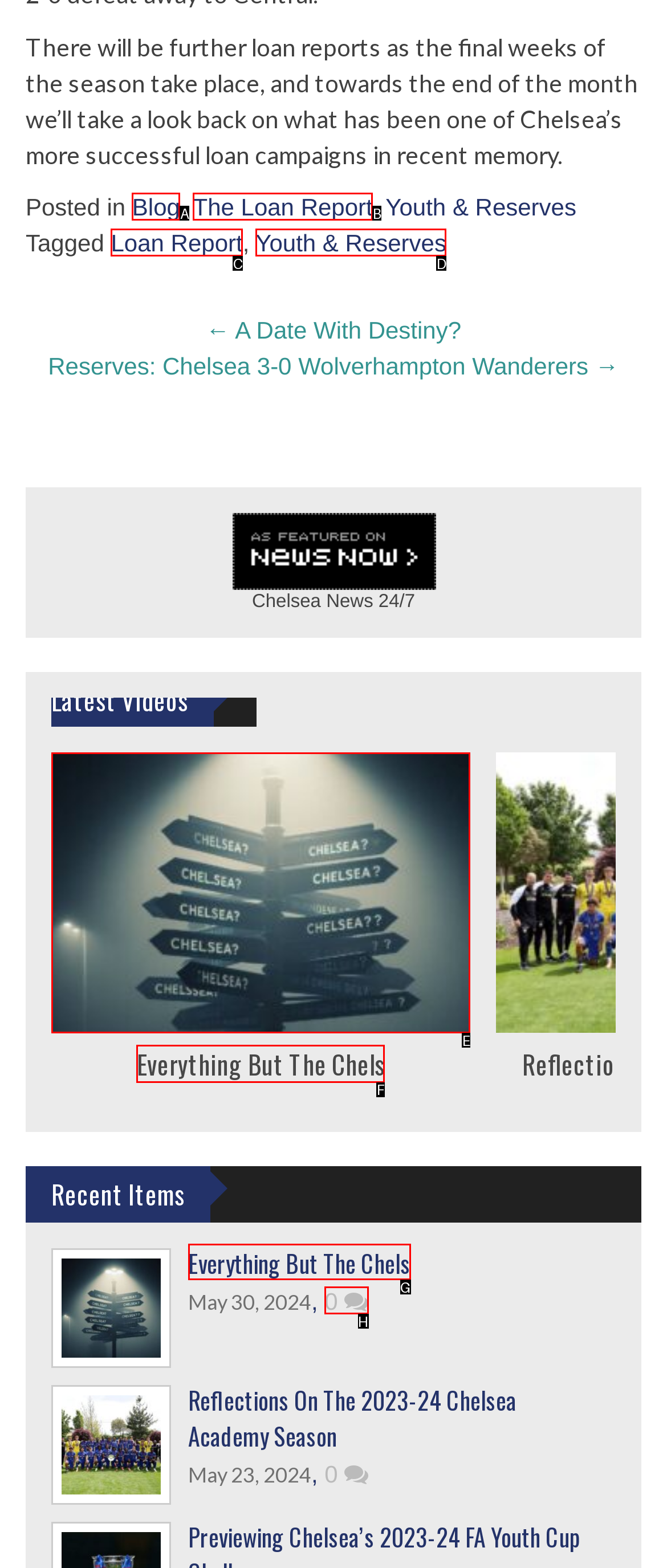Identify which HTML element to click to fulfill the following task: Click the 'Everything But The Chels' link. Provide your response using the letter of the correct choice.

E